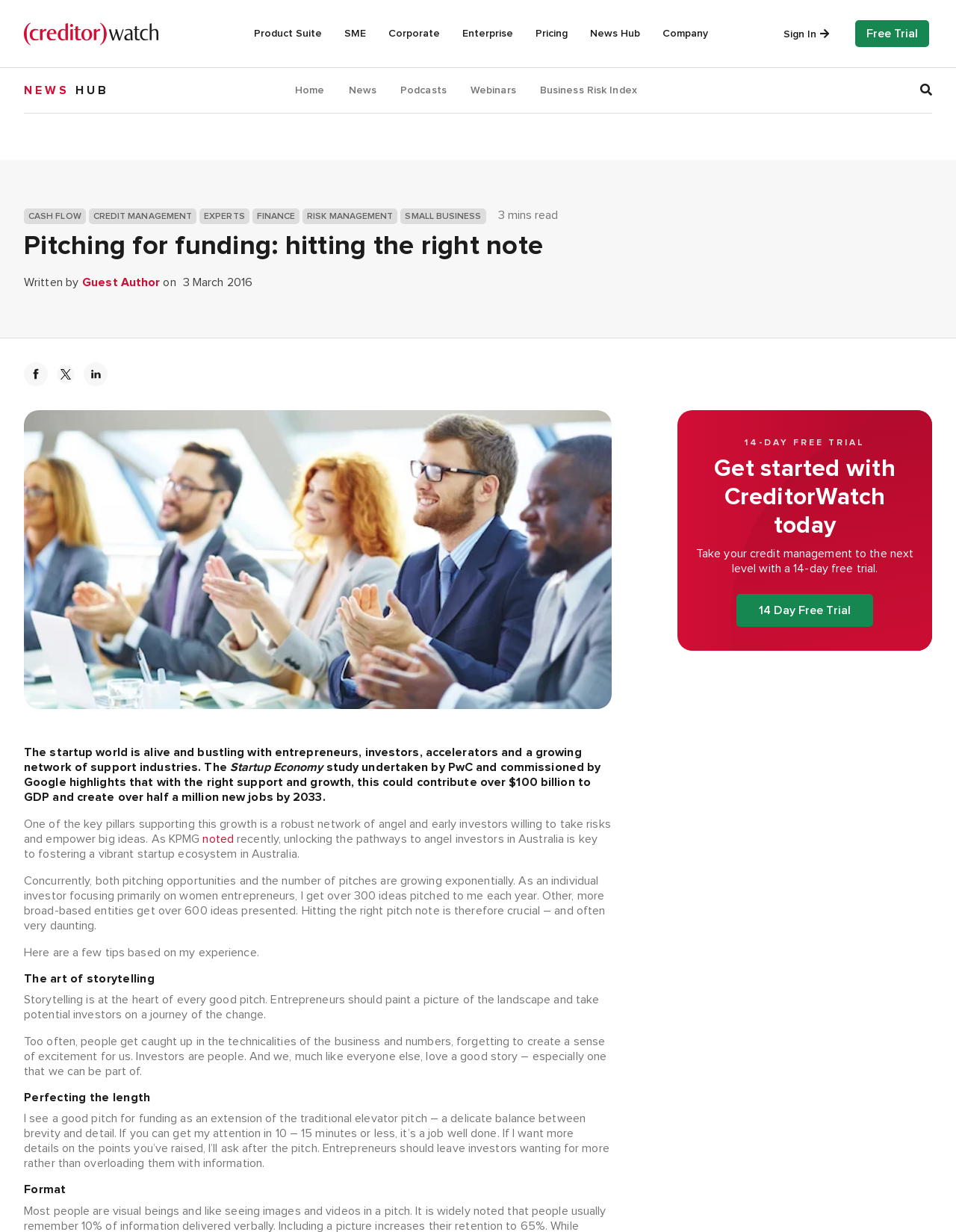What is the topic of the article?
Please give a detailed and thorough answer to the question, covering all relevant points.

The article is about pitching for funding, specifically about the art of storytelling, perfecting the length, and format of a pitch, and it provides tips for entrepreneurs to successfully pitch their ideas to investors.